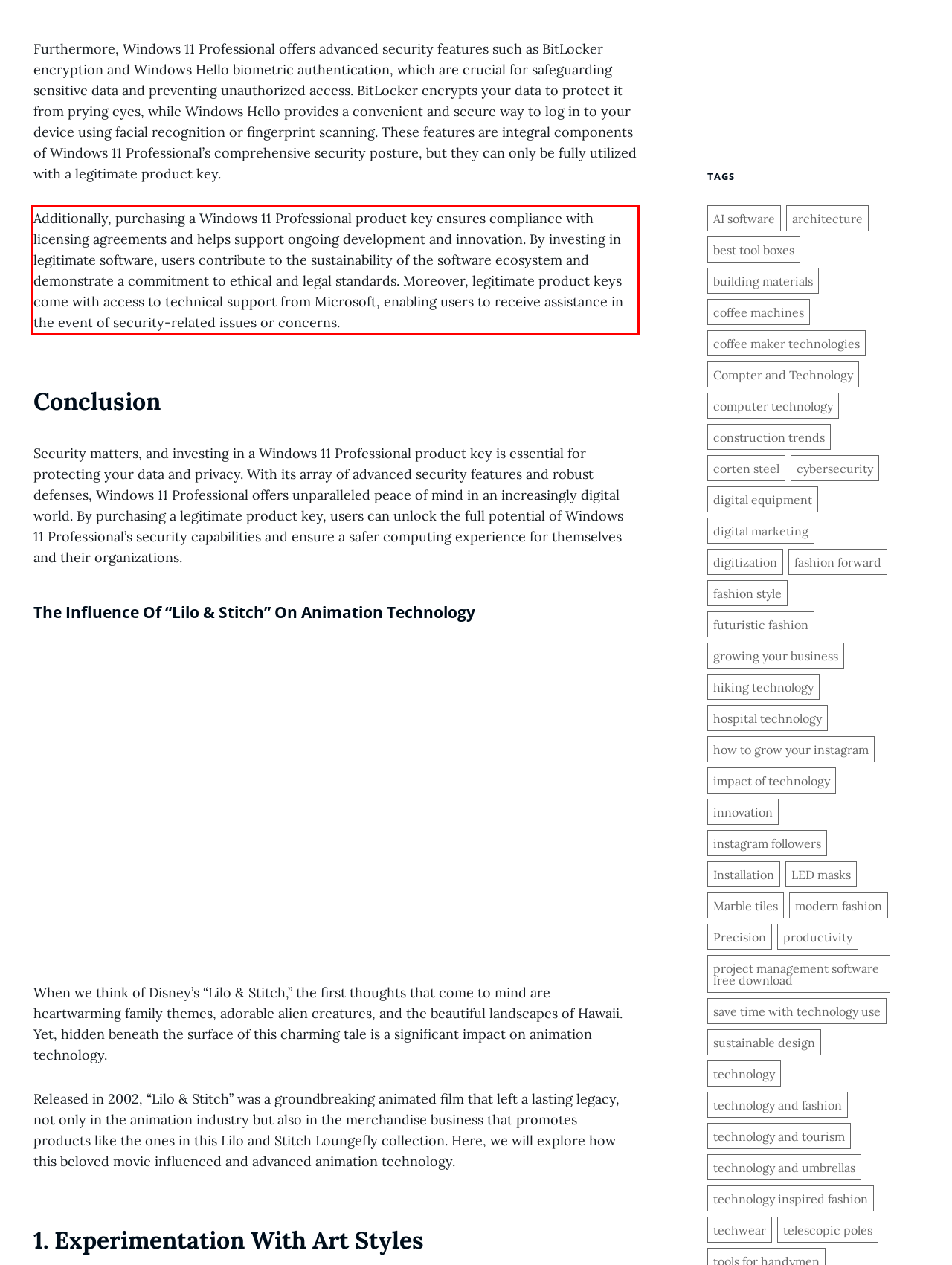Identify and extract the text within the red rectangle in the screenshot of the webpage.

Additionally, purchasing a Windows 11 Professional product key ensures compliance with licensing agreements and helps support ongoing development and innovation. By investing in legitimate software, users contribute to the sustainability of the software ecosystem and demonstrate a commitment to ethical and legal standards. Moreover, legitimate product keys come with access to technical support from Microsoft, enabling users to receive assistance in the event of security-related issues or concerns.